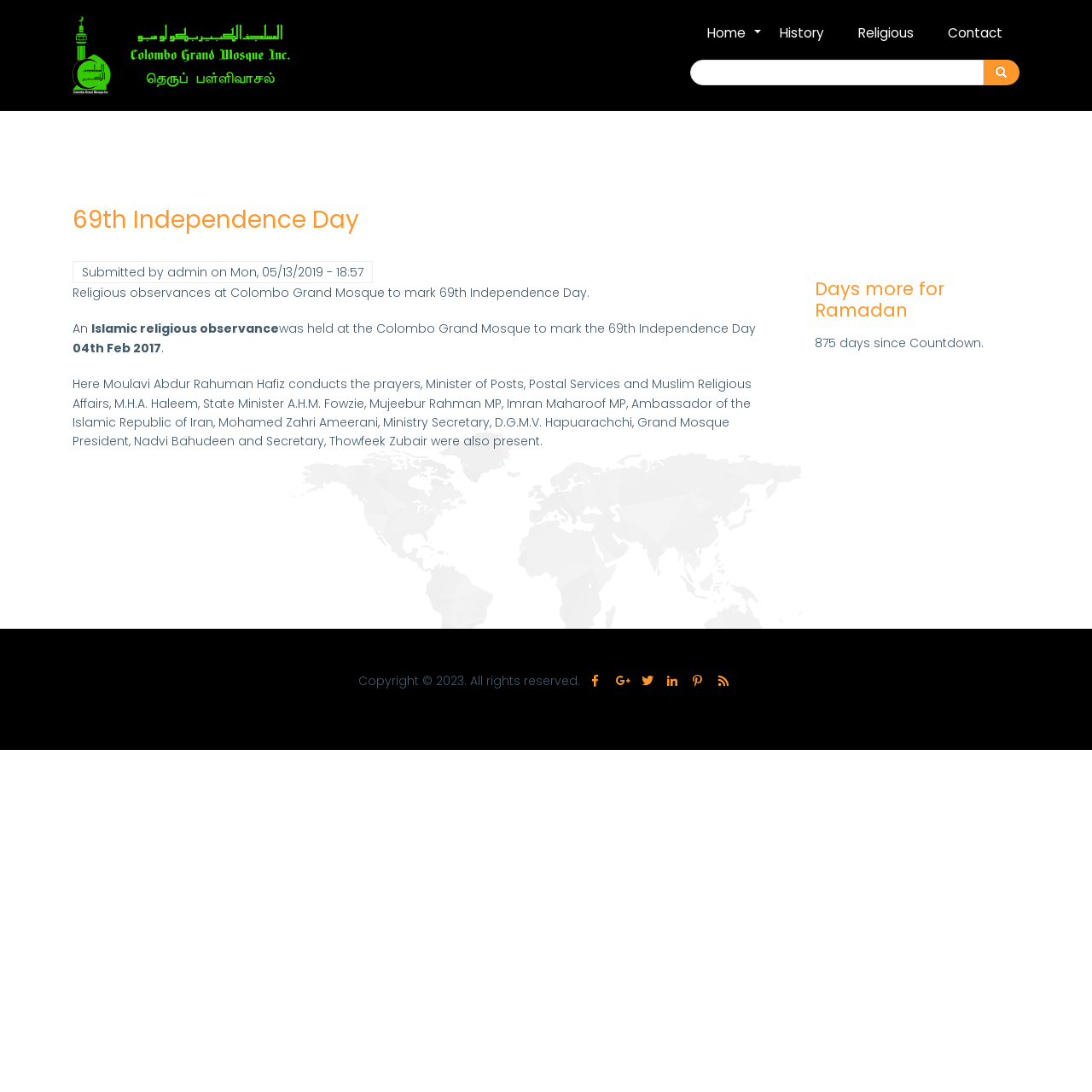Give a full account of the webpage's elements and their arrangement.

The webpage is about the 69th Independence Day celebration at the Colombo Grand Mosque. At the top, there is a navigation menu with links to "Home", "History", "Religious", and "Contact". Next to the navigation menu, there is a search bar with a "Search" button. 

Below the navigation menu, there is a heading that reads "69th Independence Day". Underneath this heading, there is an article that describes the religious observances at the Colombo Grand Mosque to mark the 69th Independence Day. The article is divided into several paragraphs, with the first paragraph mentioning the Islamic religious observance held at the mosque. The subsequent paragraphs provide more details about the event, including the date and the dignitaries who attended.

To the right of the article, there is a section that displays a countdown to Ramadan, with a heading that reads "Days more for Ramadan" and a text that shows the number of days remaining.

At the bottom of the page, there is a footer section that displays copyright information and several social media links.